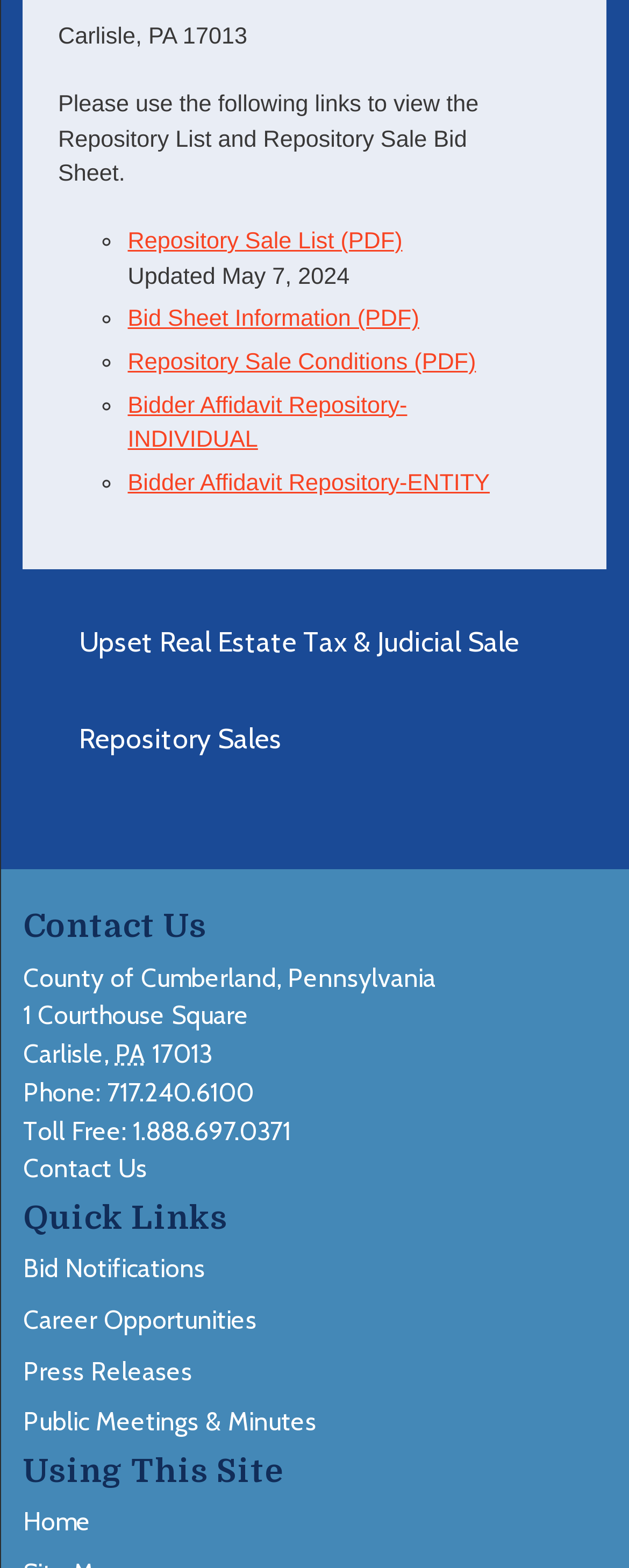Answer the question in one word or a short phrase:
What is the purpose of the 'Repository Sales' link?

To access repository sales information